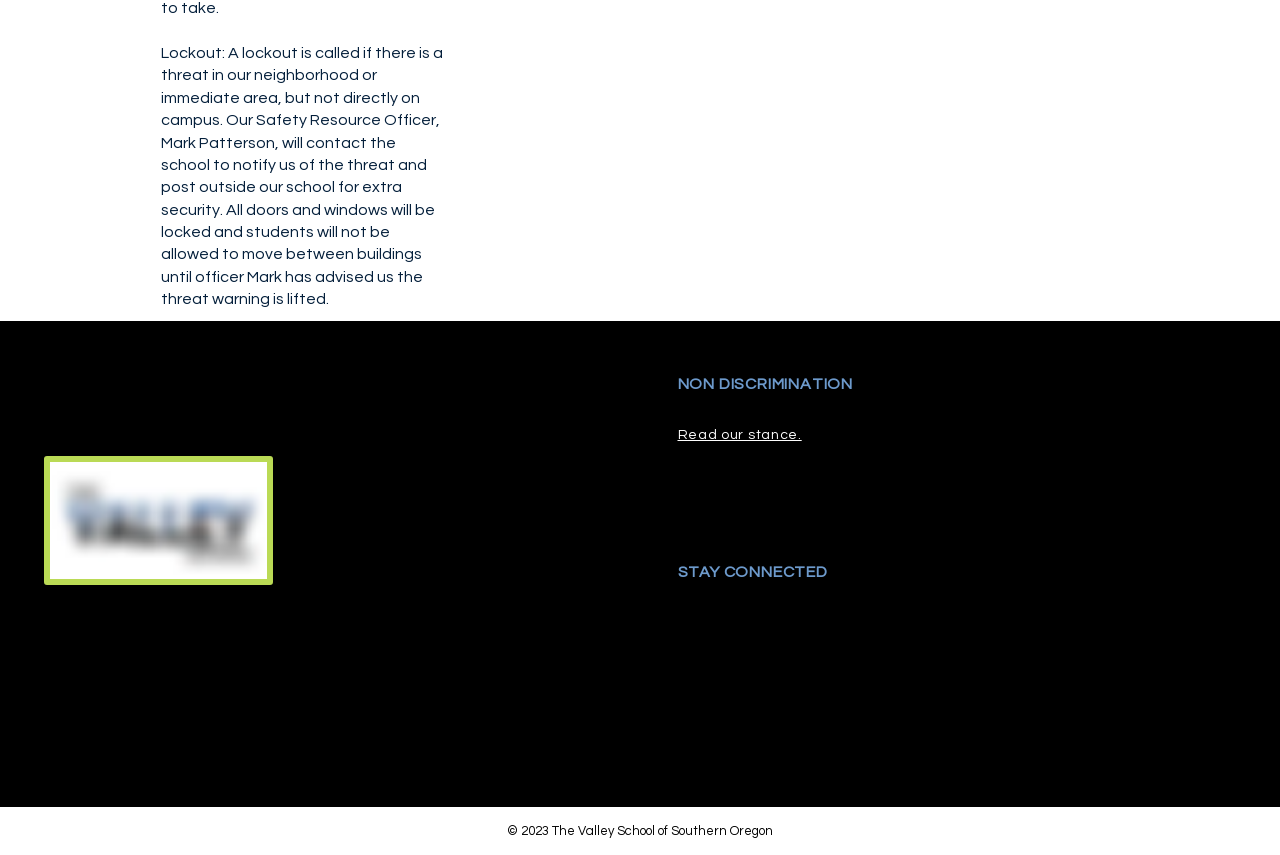Locate the bounding box coordinates of the element that needs to be clicked to carry out the instruction: "Get involved with the school". The coordinates should be given as four float numbers ranging from 0 to 1, i.e., [left, top, right, bottom].

[0.386, 0.705, 0.439, 0.774]